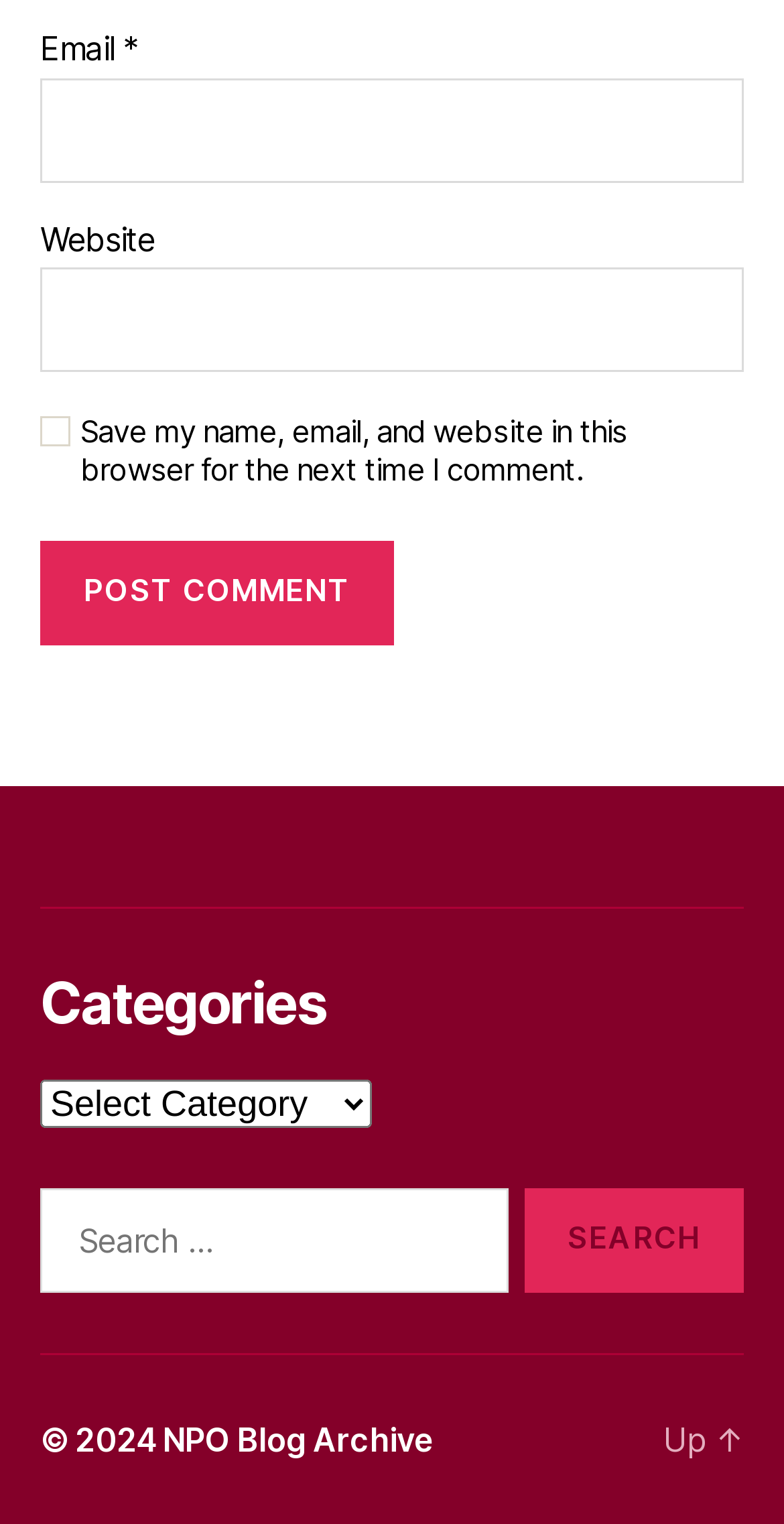Determine the bounding box coordinates for the clickable element to execute this instruction: "Search for something". Provide the coordinates as four float numbers between 0 and 1, i.e., [left, top, right, bottom].

[0.051, 0.779, 0.648, 0.848]